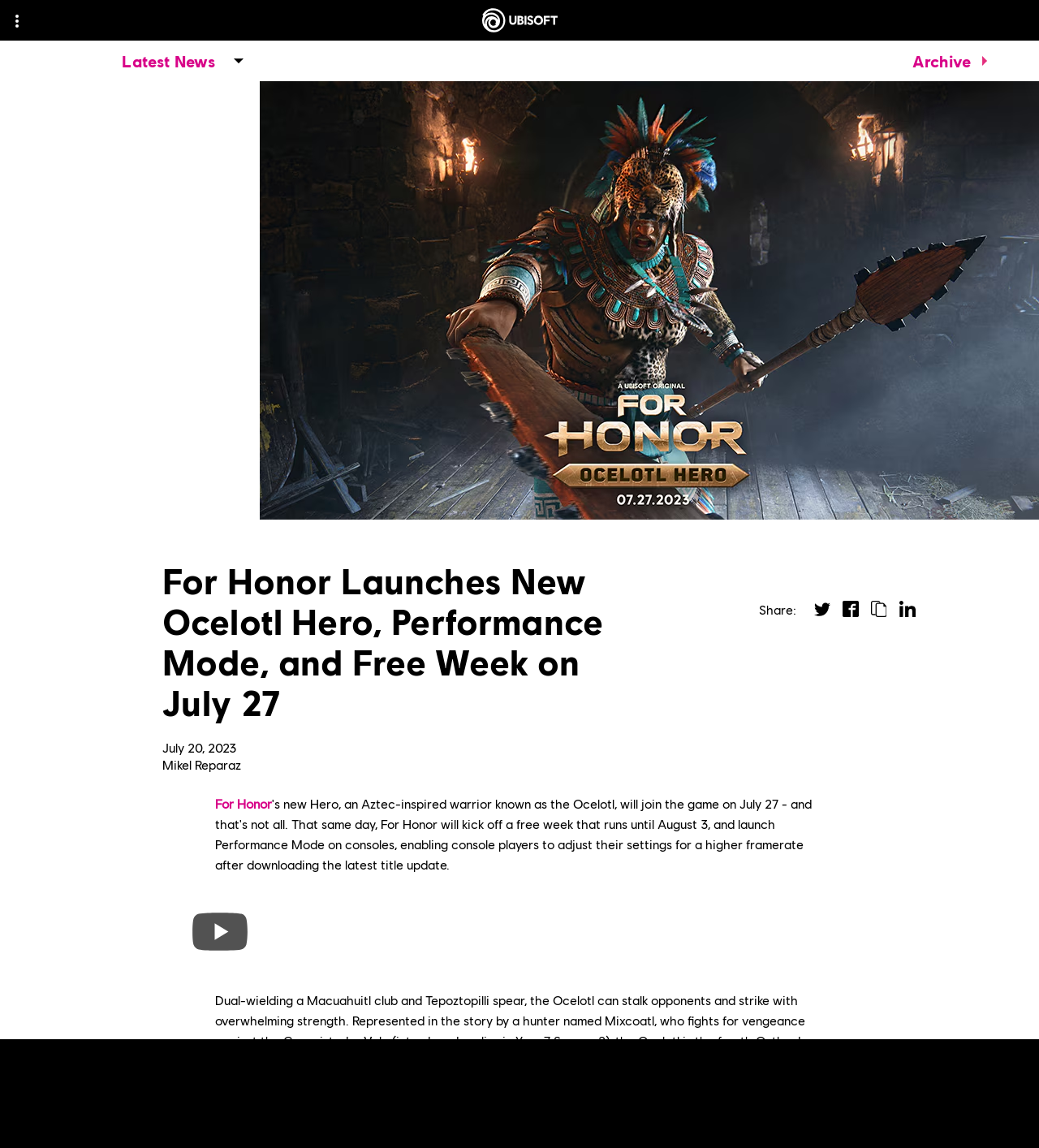Identify the bounding box coordinates of the element that should be clicked to fulfill this task: "Open 'MBC2030 Live Dashboard with Register Process'". The coordinates should be provided as four float numbers between 0 and 1, i.e., [left, top, right, bottom].

None